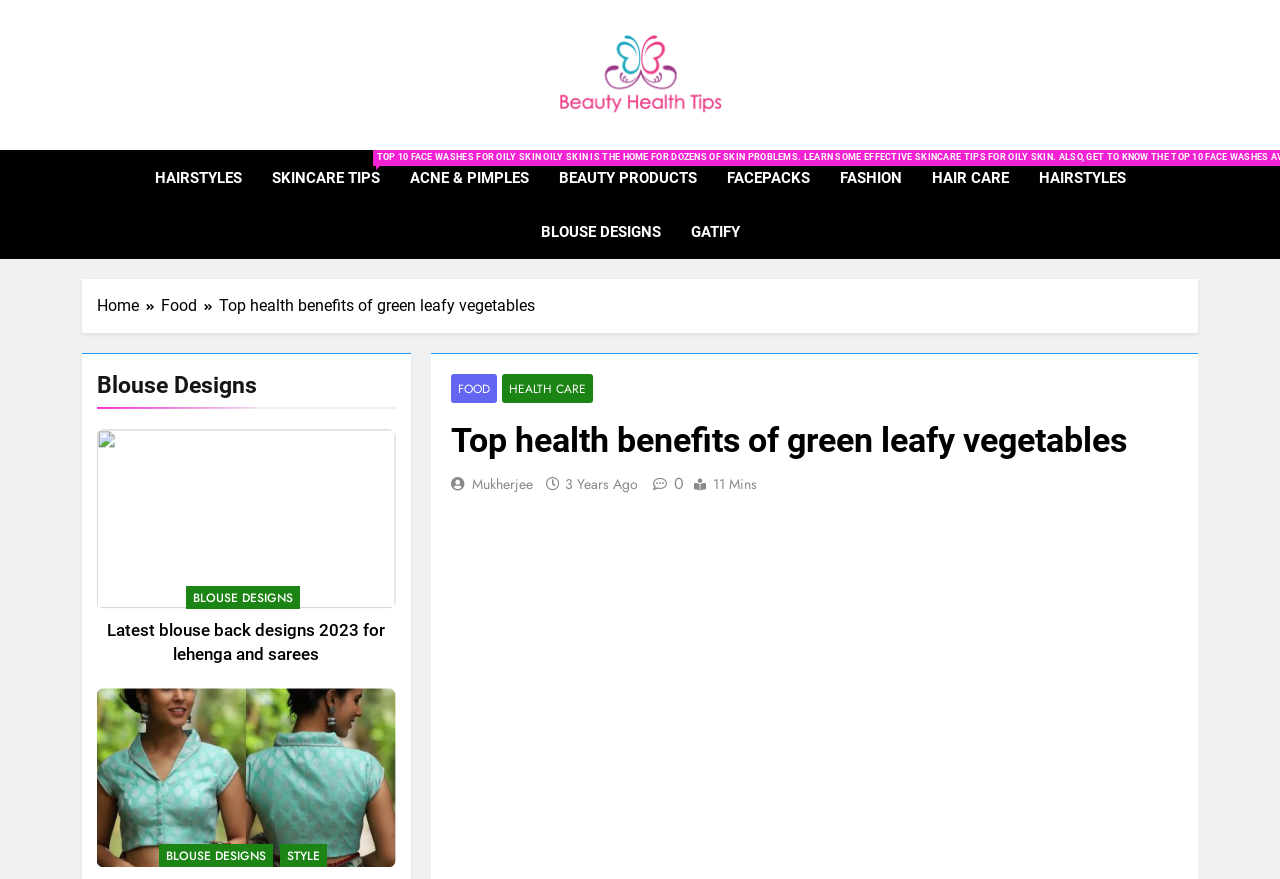Identify the bounding box coordinates for the element you need to click to achieve the following task: "Read about 'SKINCARE TIPS' for oily skin". Provide the bounding box coordinates as four float numbers between 0 and 1, in the form [left, top, right, bottom].

[0.2, 0.172, 0.308, 0.234]